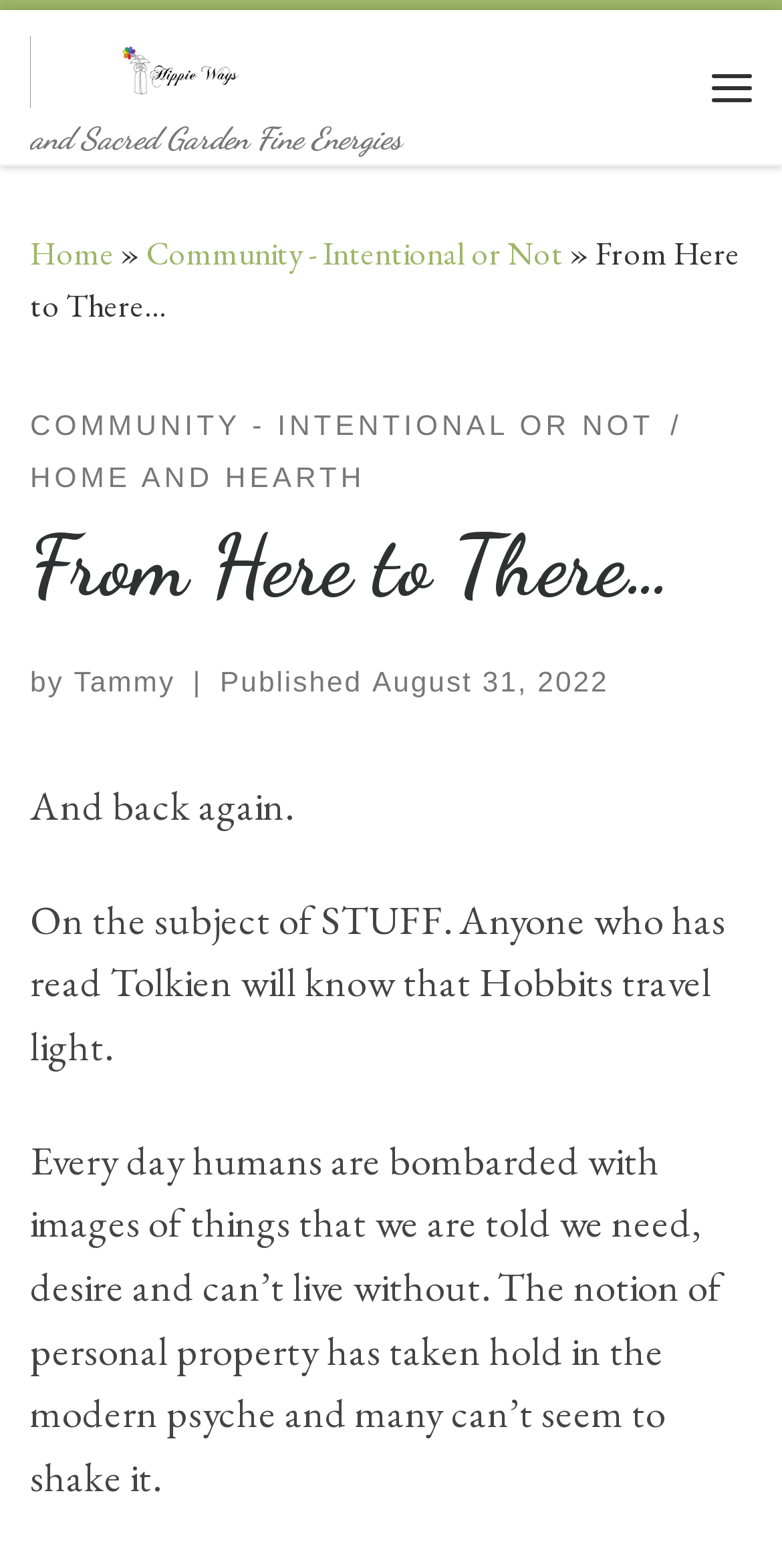Find the bounding box coordinates of the element to click in order to complete the given instruction: "Click the 'Menu' button."

[0.885, 0.021, 0.987, 0.09]